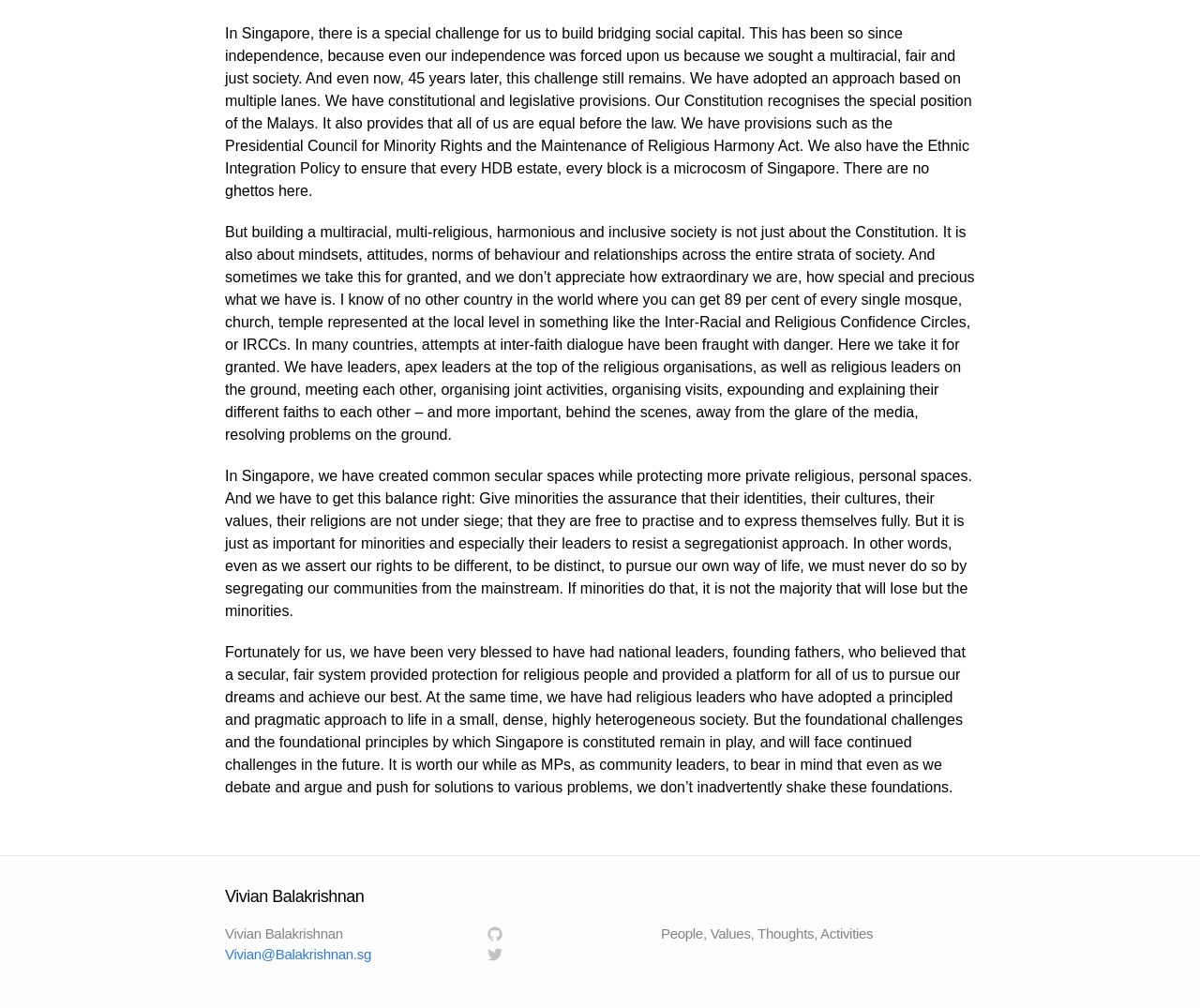Using floating point numbers between 0 and 1, provide the bounding box coordinates in the format (top-left x, top-left y, bottom-right x, bottom-right y). Locate the UI element described here: Vivian@Balakrishnan.sg

[0.188, 0.939, 0.309, 0.954]